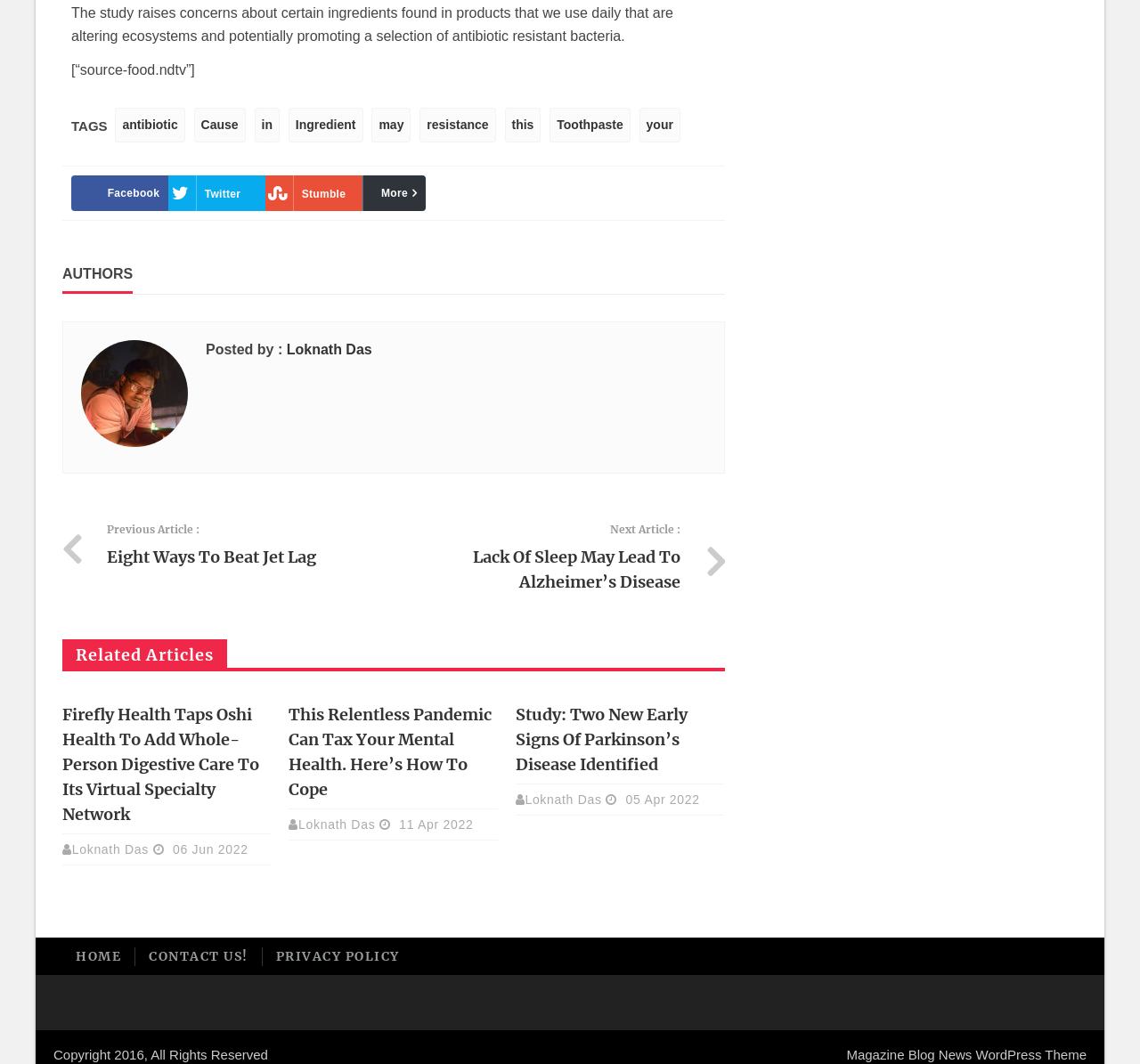Identify and provide the bounding box coordinates of the UI element described: "Home". The coordinates should be formatted as [left, top, right, bottom], with each number being a float between 0 and 1.

[0.055, 0.891, 0.118, 0.908]